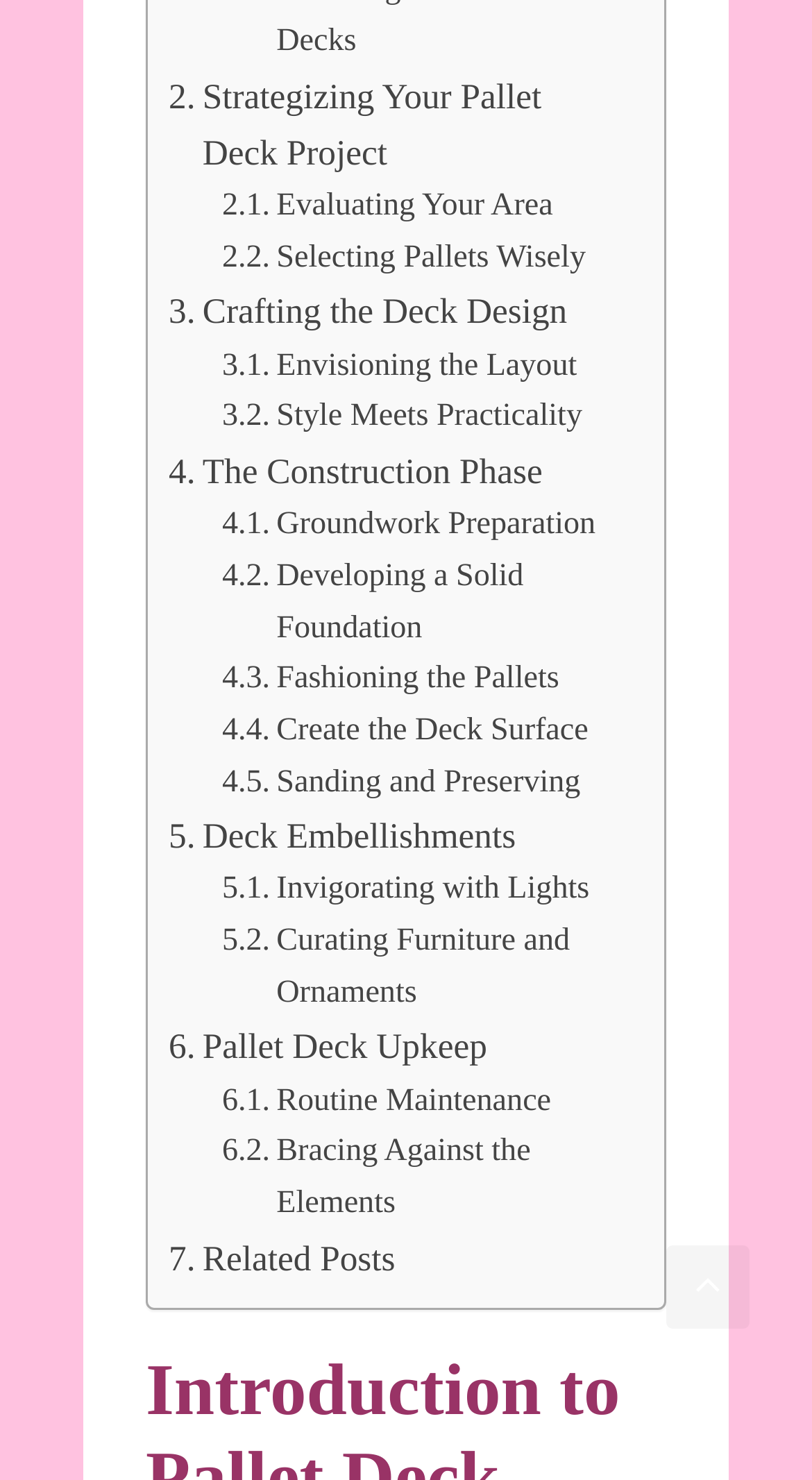Consider the image and give a detailed and elaborate answer to the question: 
What is the last step in the pallet deck construction process?

By examining the webpage, we can see that 'Sanding and Preserving' is the ninth link, which suggests that it is the final step in the construction process.